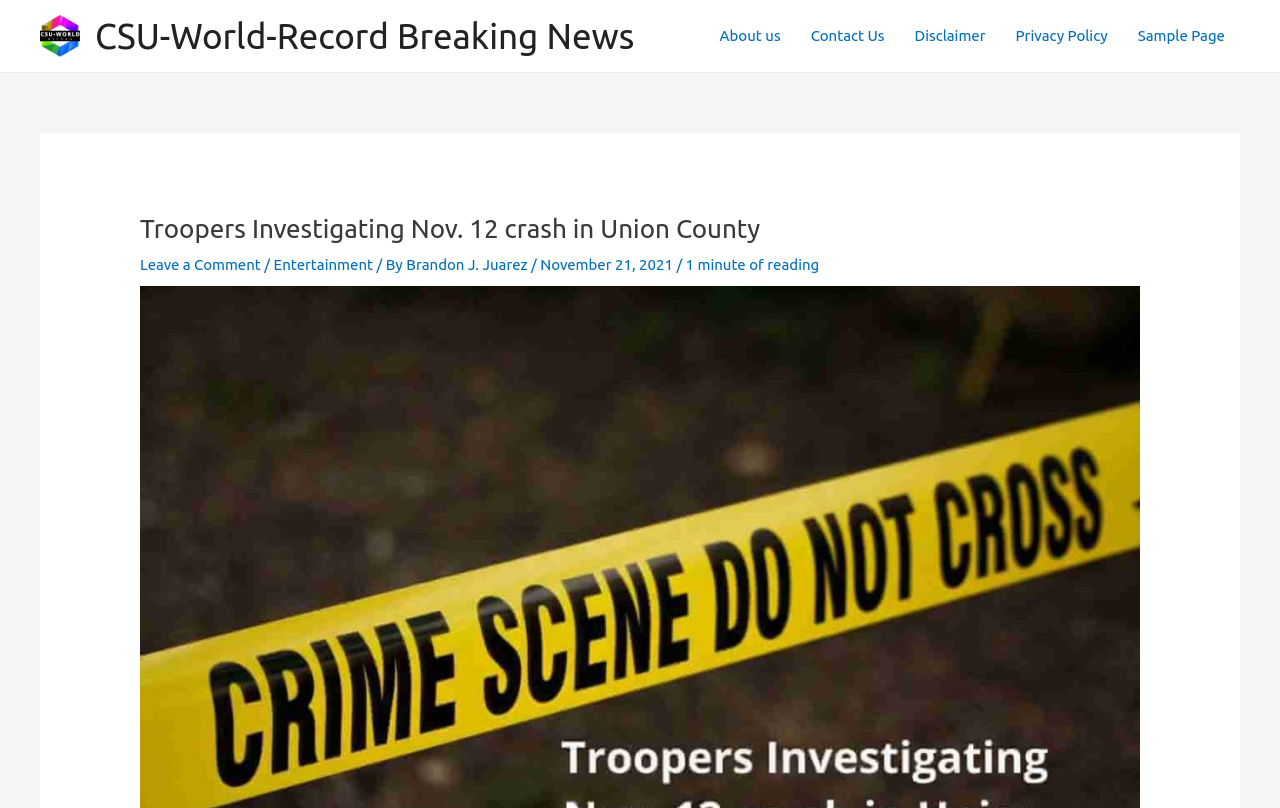What category is the article under?
Make sure to answer the question with a detailed and comprehensive explanation.

I found the answer by looking at the link 'Entertainment' next to the text 'Leave a Comment', which suggests that the article is categorized under Entertainment.